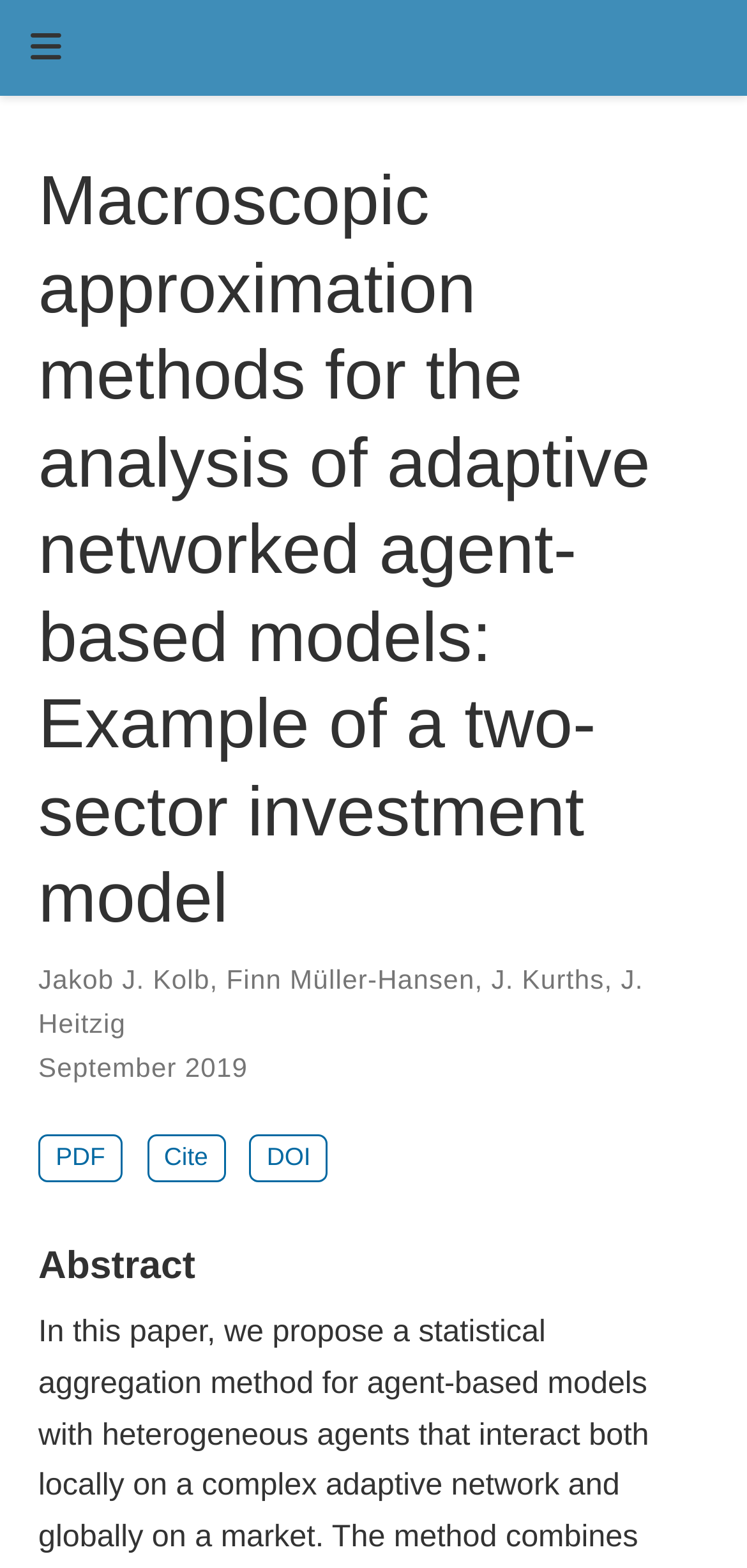Determine the bounding box coordinates of the clickable element to complete this instruction: "View DOI". Provide the coordinates in the format of four float numbers between 0 and 1, [left, top, right, bottom].

[0.334, 0.723, 0.439, 0.754]